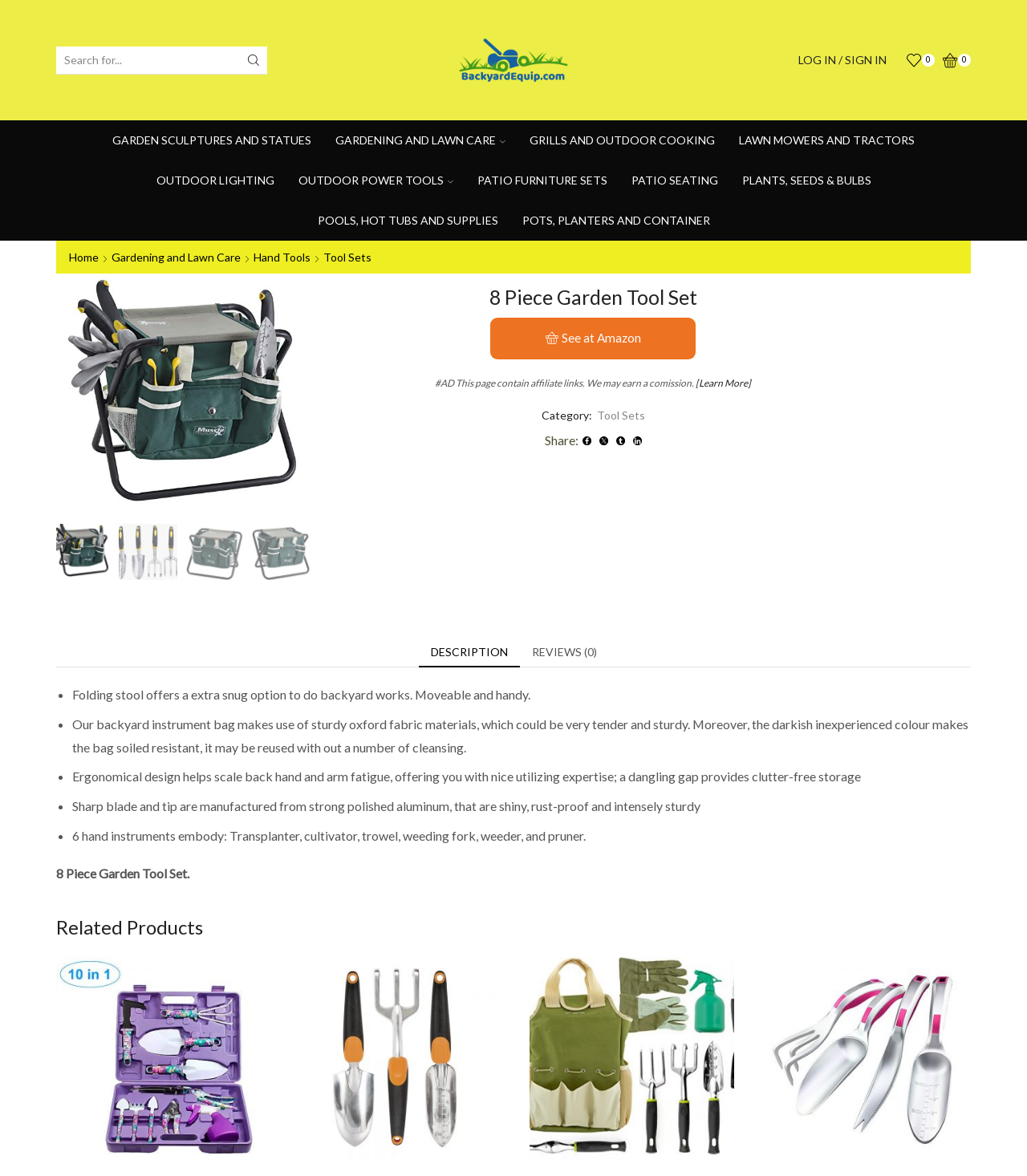Provide a thorough description of the webpage's content and layout.

This webpage is about an 8 Piece Garden Tool Set, with a focus on reviews and product information. At the top, there is a search bar with a search button, accompanied by a logo and a login/sign in link. Below the search bar, there are several links to different categories, including garden sculptures and statues, gardening and lawn care, grills and outdoor cooking, and more.

On the left side of the page, there is a navigation breadcrumb trail, showing the path from the home page to the current page, which is about hand tools and tool sets. Below the breadcrumb trail, there are three groups of links, each with an image and a text description, showcasing different aspects of the 8 Piece Garden Tool Set.

In the main content area, there is a heading that reads "8 Piece Garden Tool Set", followed by a button to see the product at Amazon. Below the button, there is a notice about affiliate links and a link to learn more. There is also a category label, indicating that the product belongs to the tool sets category, and a share button with links to social media platforms.

At the bottom of the page, there is a tab list with two tabs, "DESCRIPTION" and "REVIEWS (0)", which suggests that there are no reviews available for this product. The "DESCRIPTION" tab is not selected, but it likely contains a detailed description of the product.